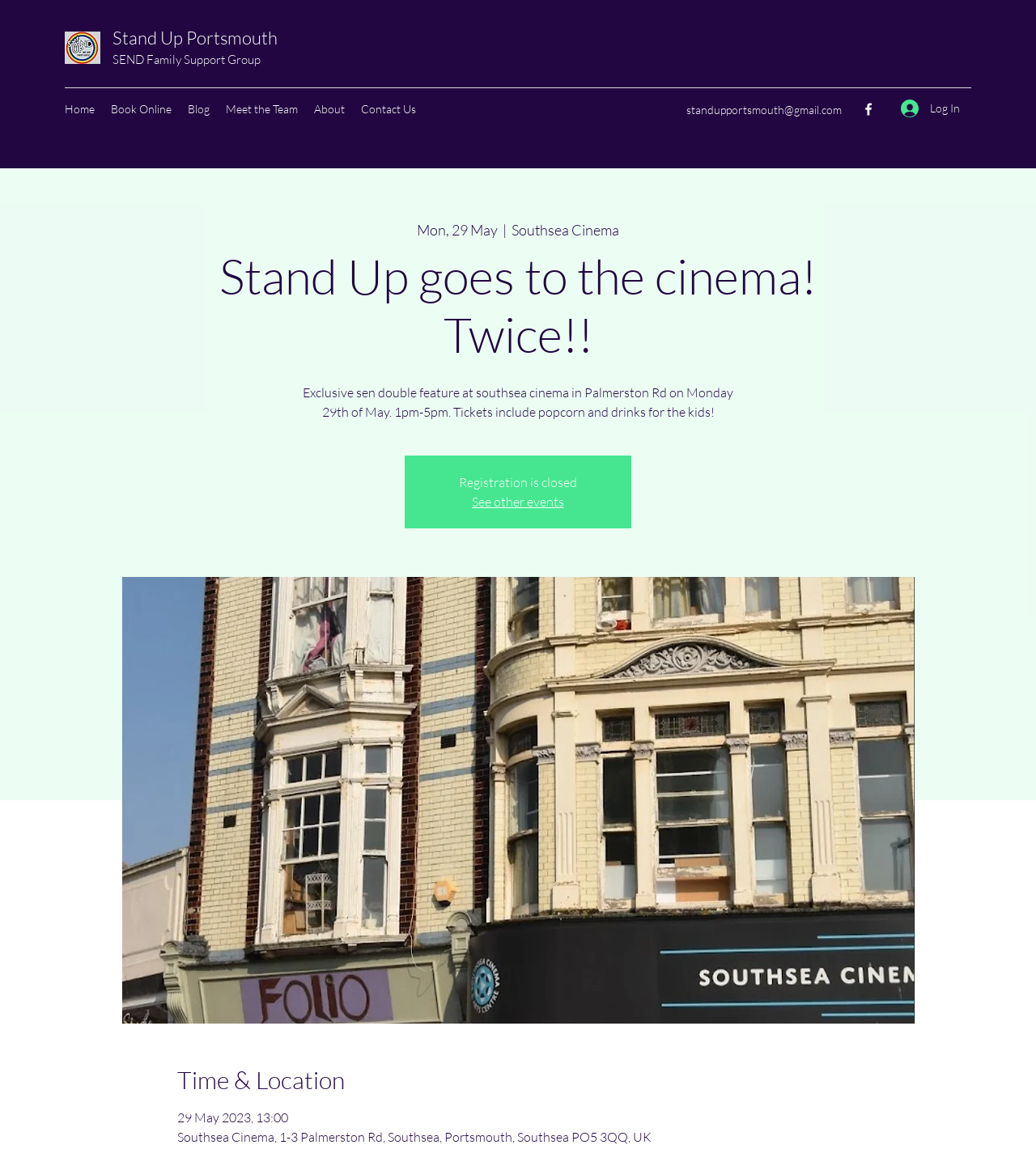What is the main heading of this webpage? Please extract and provide it.

Stand Up goes to the cinema! Twice!!